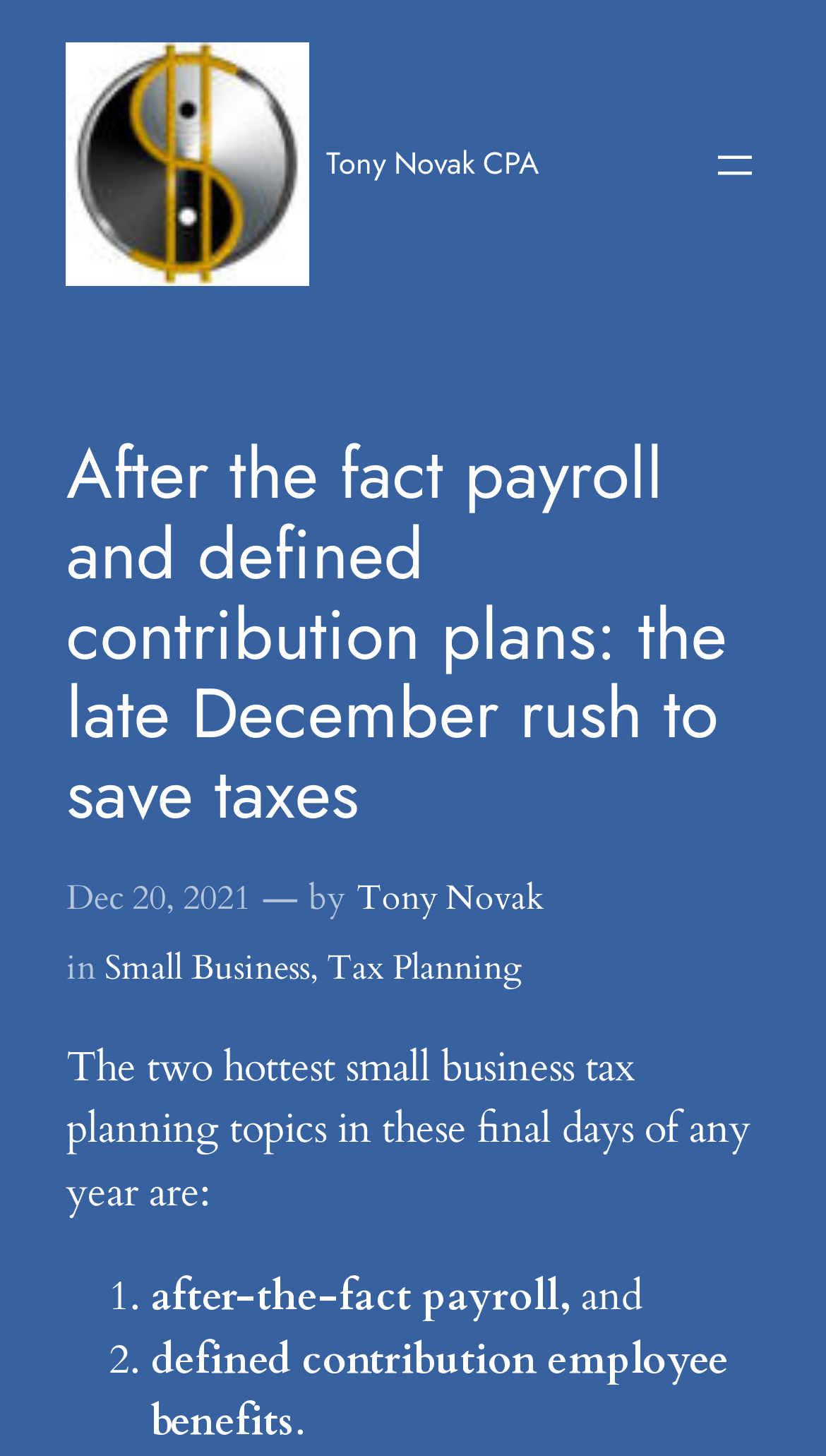Given the element description: "alt="Tony Novak CPA"", predict the bounding box coordinates of this UI element. The coordinates must be four float numbers between 0 and 1, given as [left, top, right, bottom].

[0.08, 0.029, 0.375, 0.196]